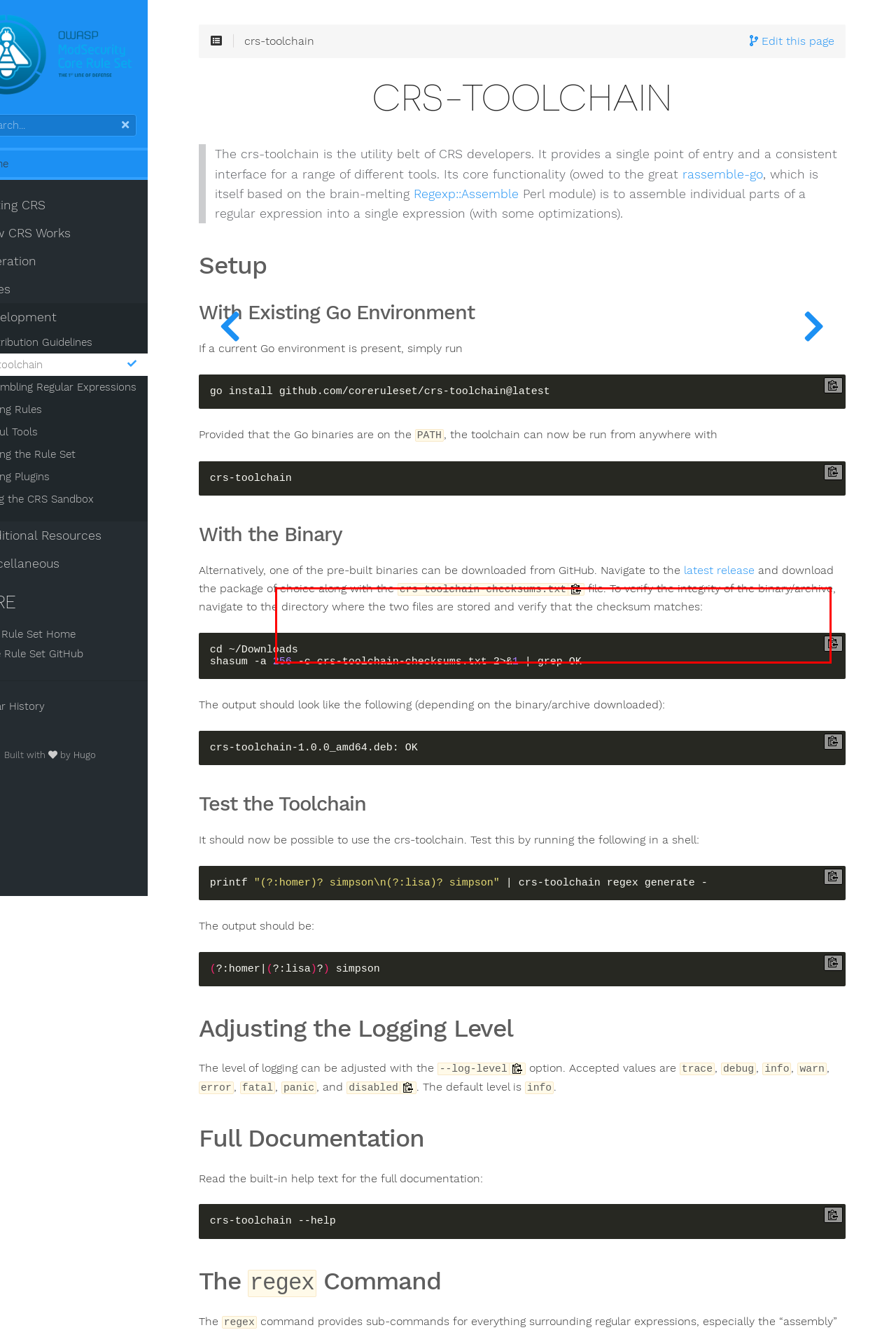Examine the screenshot of the webpage, locate the red bounding box, and perform OCR to extract the text contained within it.

Alternatively, one of the pre-built binaries can be downloaded from GitHub. Navigate to the latest release and download the package of choice along with the crs-toolchain-checksums.txt file. To verify the integrity of the binary/archive, navigate to the directory where the two files are stored and verify that the checksum matches: